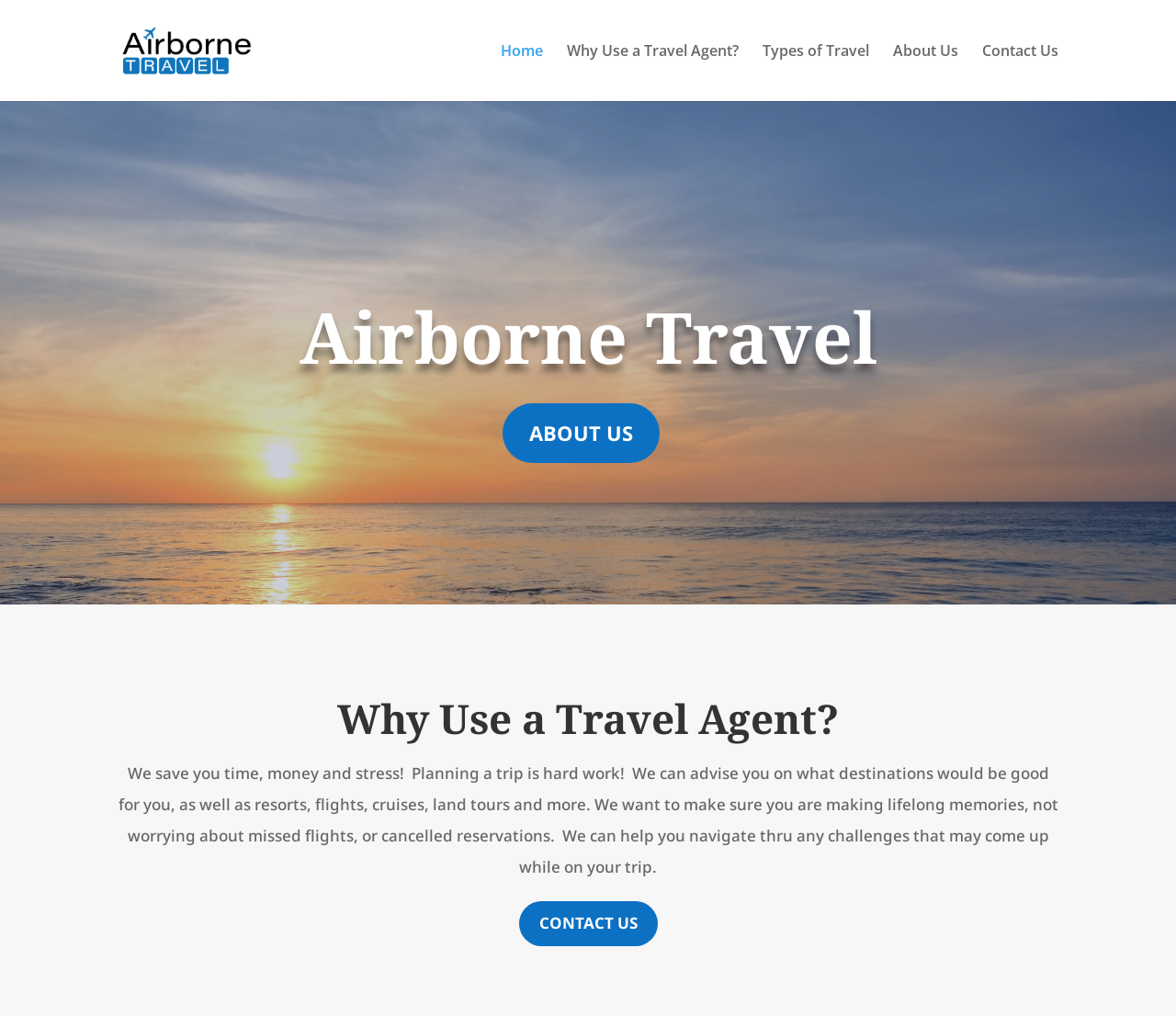Determine the bounding box coordinates for the clickable element required to fulfill the instruction: "go to Home page". Provide the coordinates as four float numbers between 0 and 1, i.e., [left, top, right, bottom].

[0.426, 0.043, 0.462, 0.099]